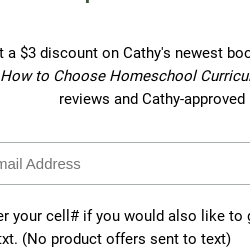Thoroughly describe the content and context of the image.

The image features the title card for "GO mental SACRAmental®: The Bible Brain Game," a creative and engaging board game designed to enhance Bible knowledge through interactive play. Published by HL Games Limited, this game is positioned as a fun alternative to traditional Bible trivia. It involves players answering unique questions based on statements, fostering both critical thinking and collaborative learning. The layout emphasizes the game's title, encouraging viewers to explore the unique mechanics that distinguish it from typical trivia games.